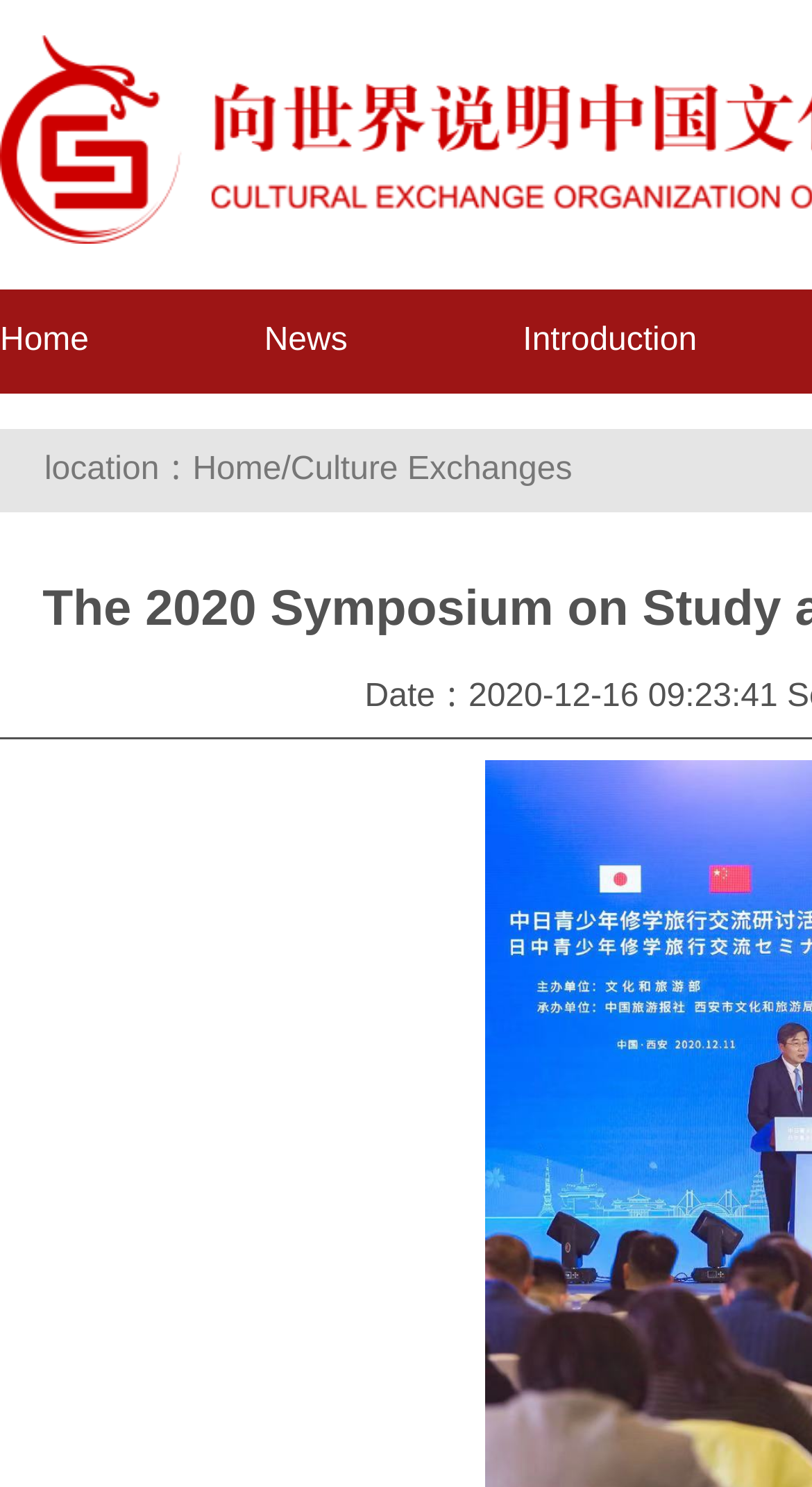Please reply with a single word or brief phrase to the question: 
How many main menu items are there?

3